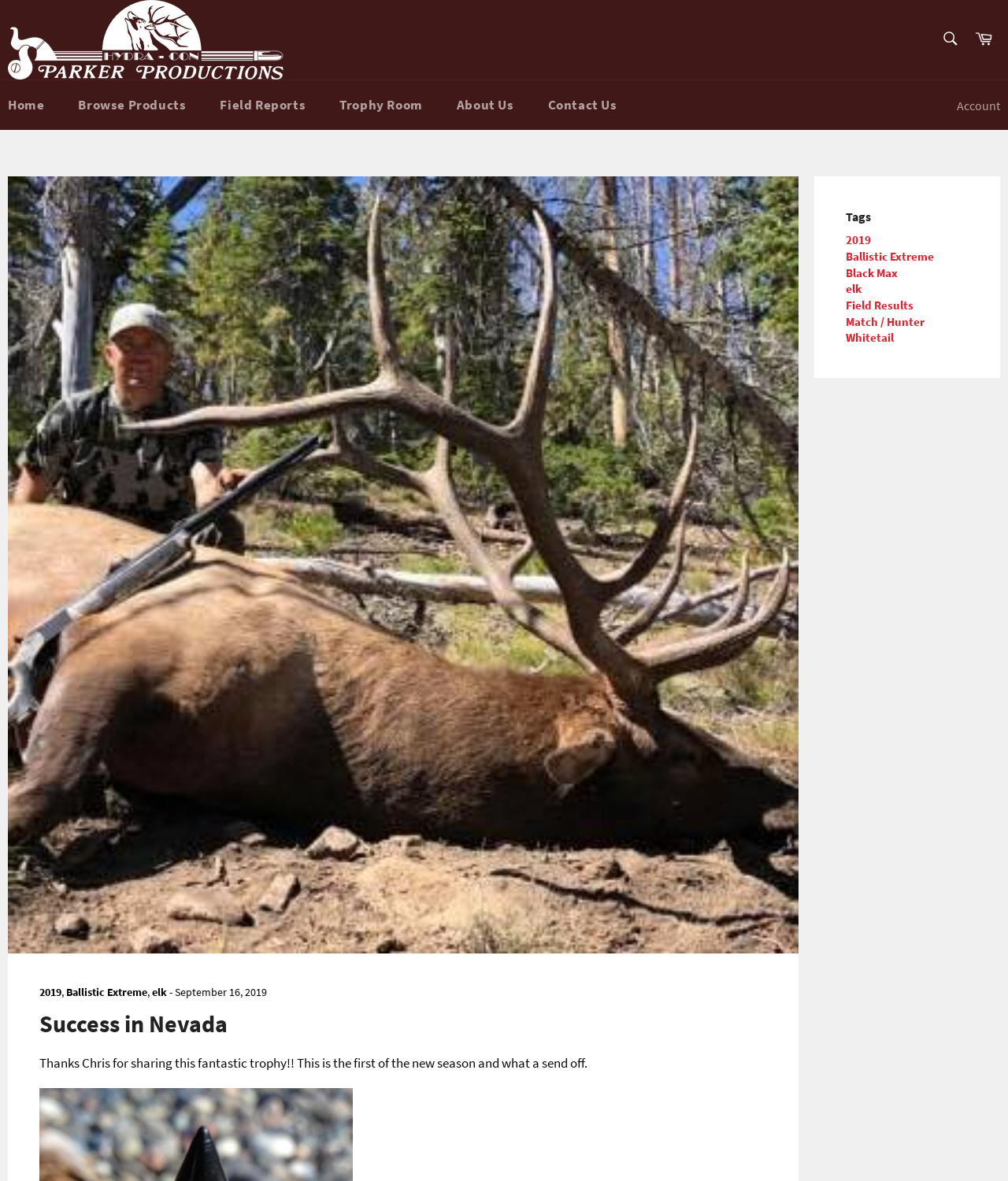Extract the bounding box coordinates of the UI element described by: "parent_node: SEARCH aria-label="Search" name="q" placeholder="Search"". The coordinates should include four float numbers ranging from 0 to 1, e.g., [left, top, right, bottom].

[0.924, 0.019, 0.959, 0.049]